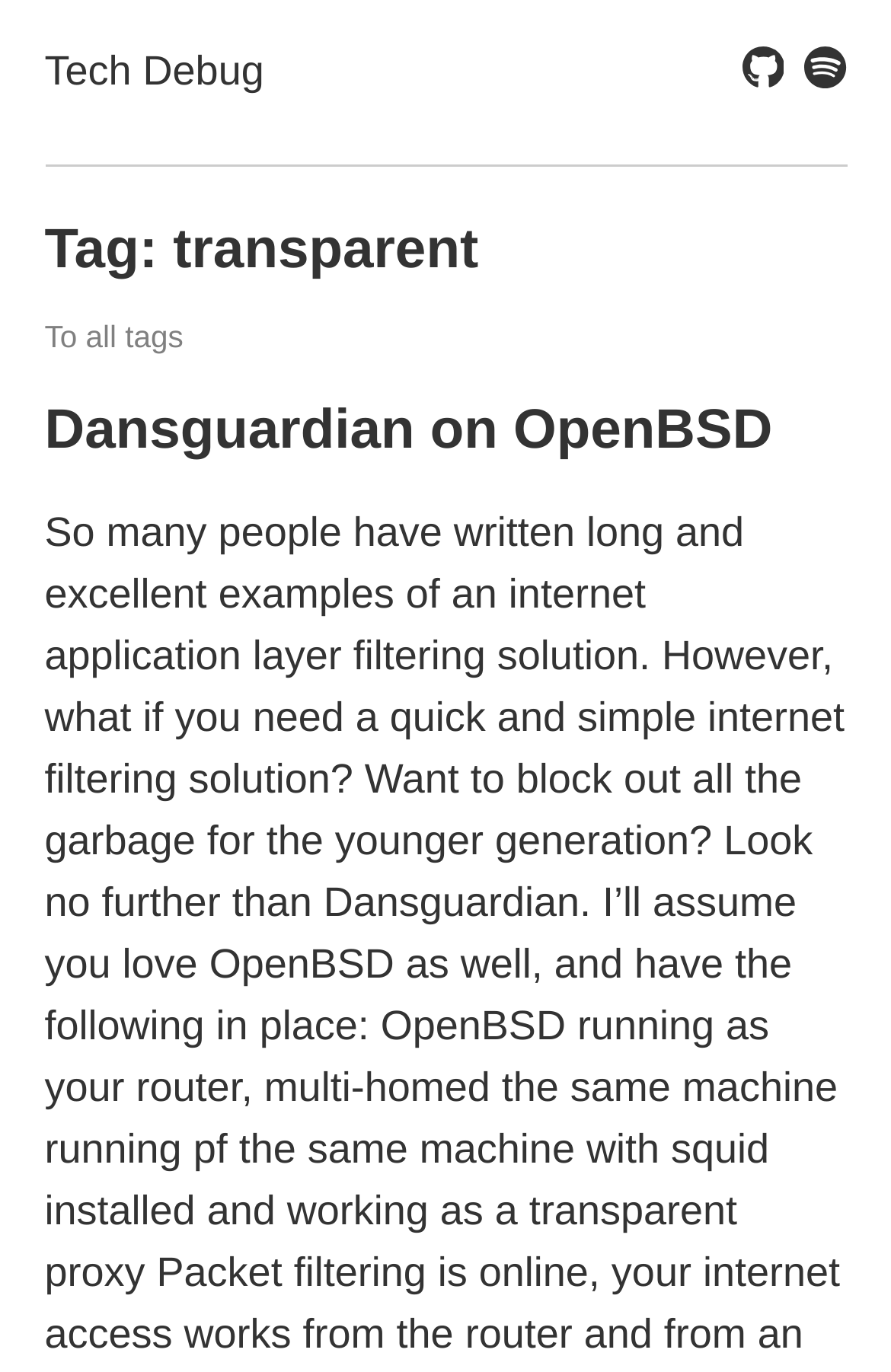What is the tag associated with this page?
Look at the image and answer with only one word or phrase.

transparent